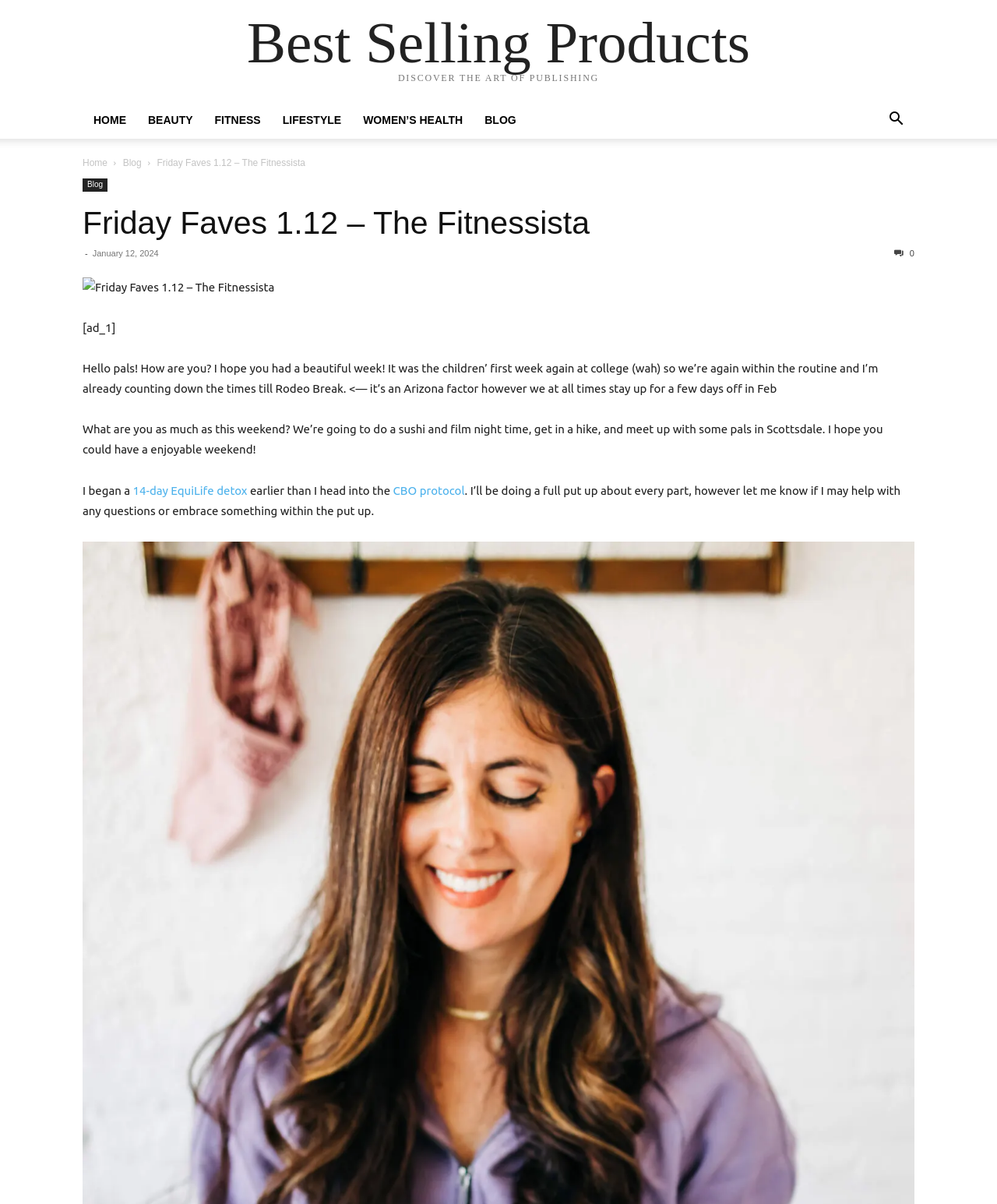Can you find the bounding box coordinates of the area I should click to execute the following instruction: "click on the 'asked the Universe for help' link"?

None